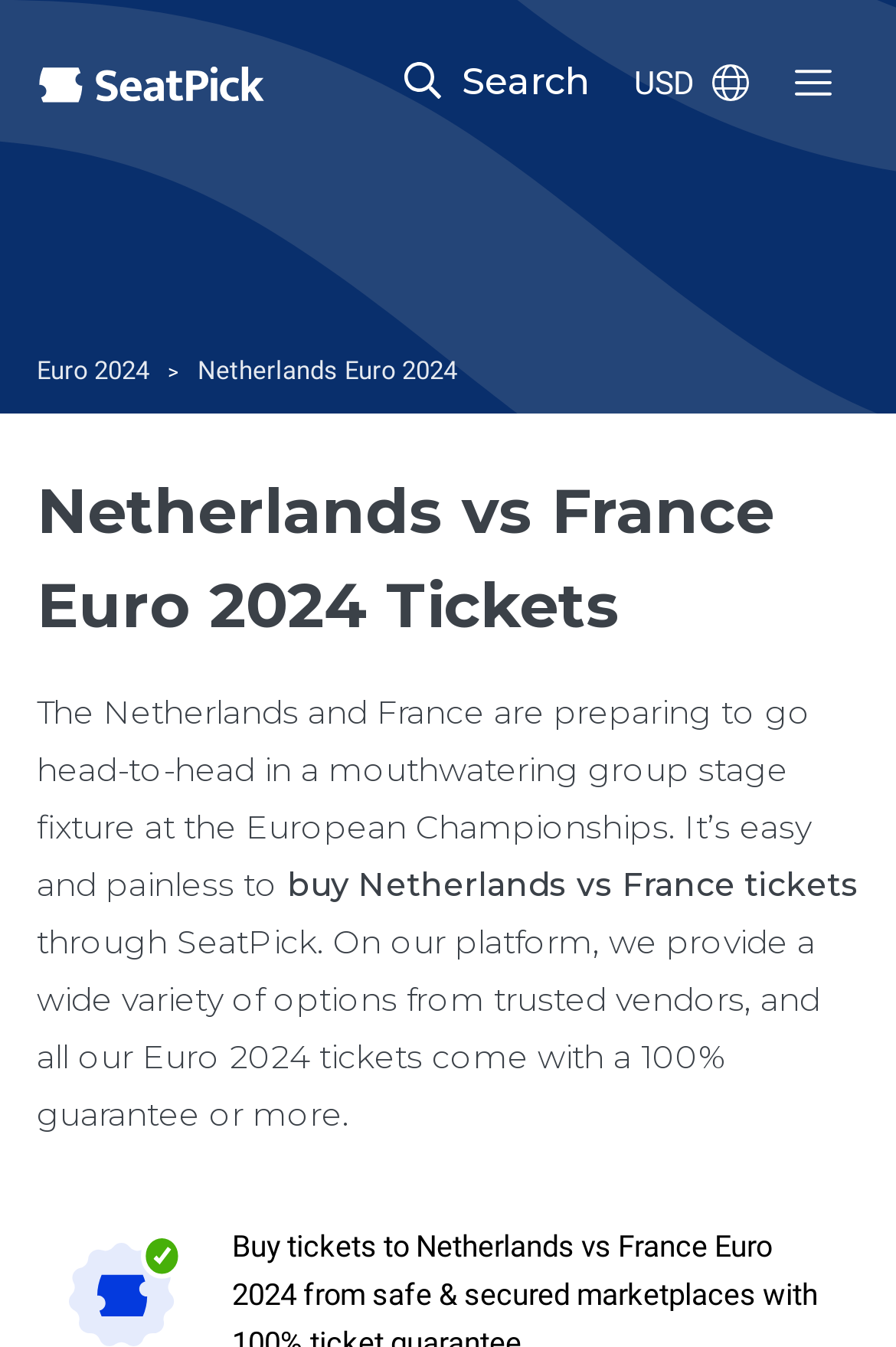Please find the bounding box coordinates of the element's region to be clicked to carry out this instruction: "Click the Search button".

[0.421, 0.017, 0.687, 0.106]